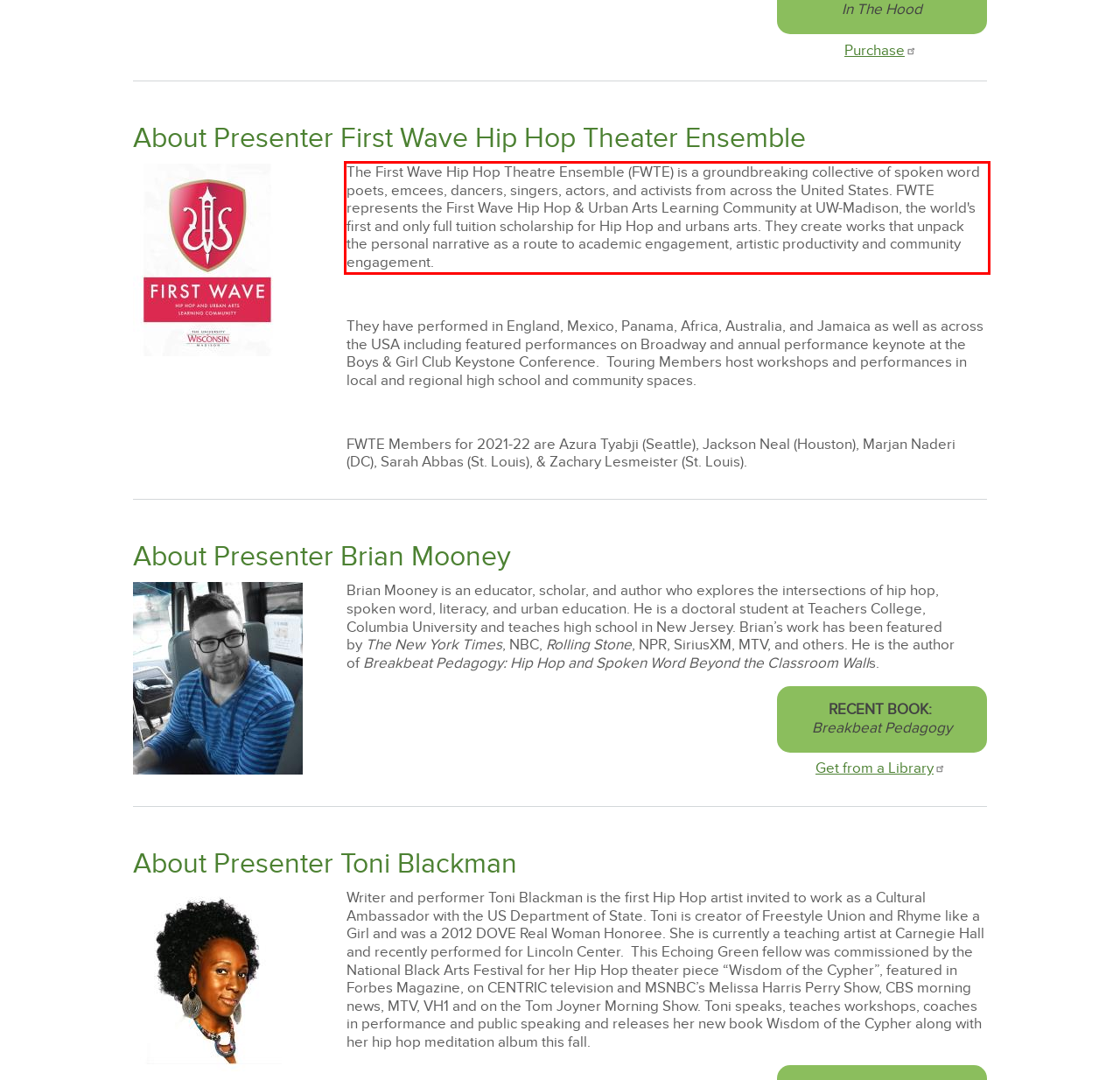Please extract the text content from the UI element enclosed by the red rectangle in the screenshot.

The First Wave Hip Hop Theatre Ensemble (FWTE) is a groundbreaking collective of spoken word poets, emcees, dancers, singers, actors, and activists from across the United States. FWTE represents the First Wave Hip Hop & Urban Arts Learning Community at UW-Madison, the world's first and only full tuition scholarship for Hip Hop and urbans arts. They create works that unpack the personal narrative as a route to academic engagement, artistic productivity and community engagement.